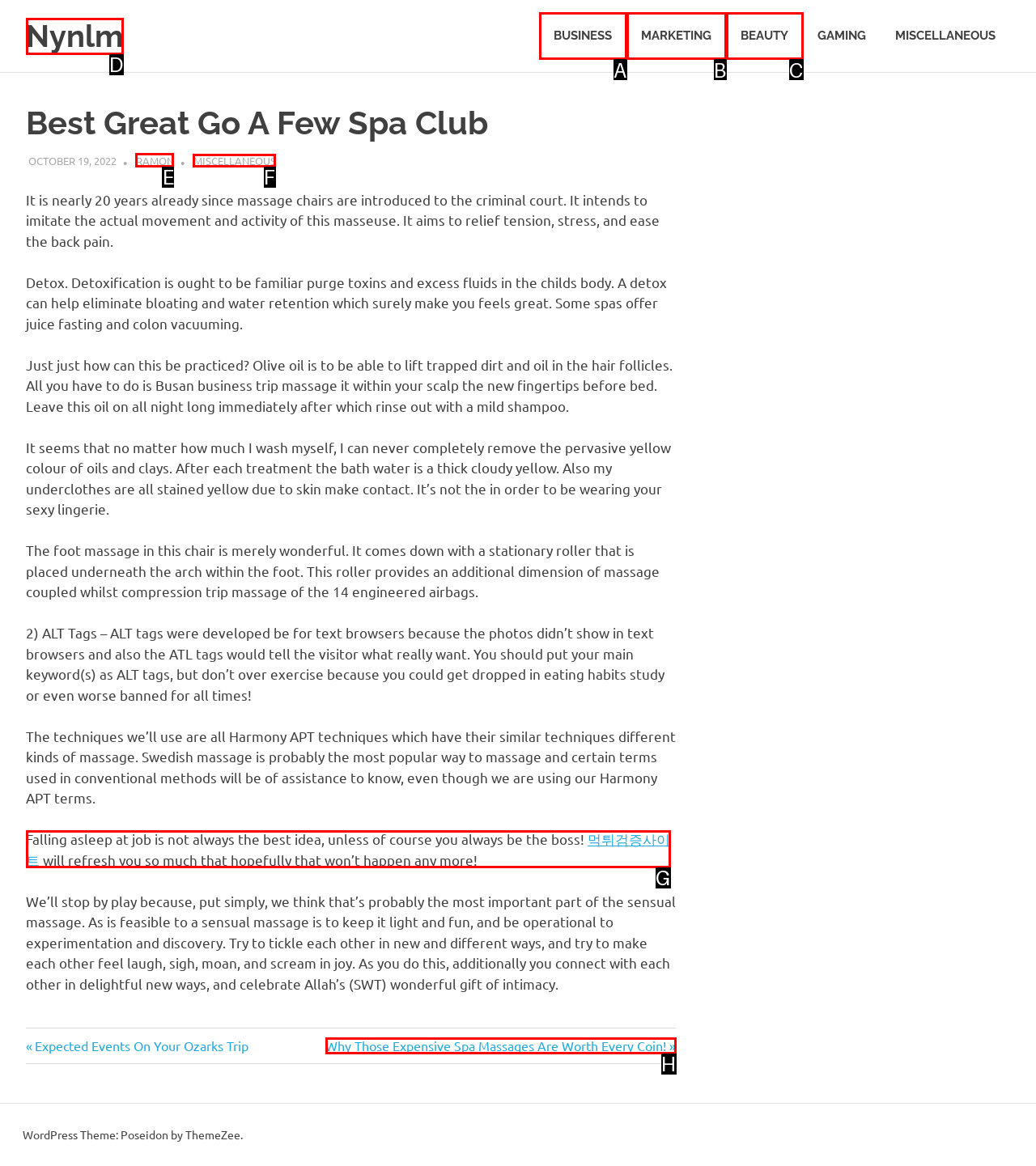Please indicate which HTML element to click in order to fulfill the following task: Follow the link to the 'MISCELLANEOUS' category Respond with the letter of the chosen option.

F